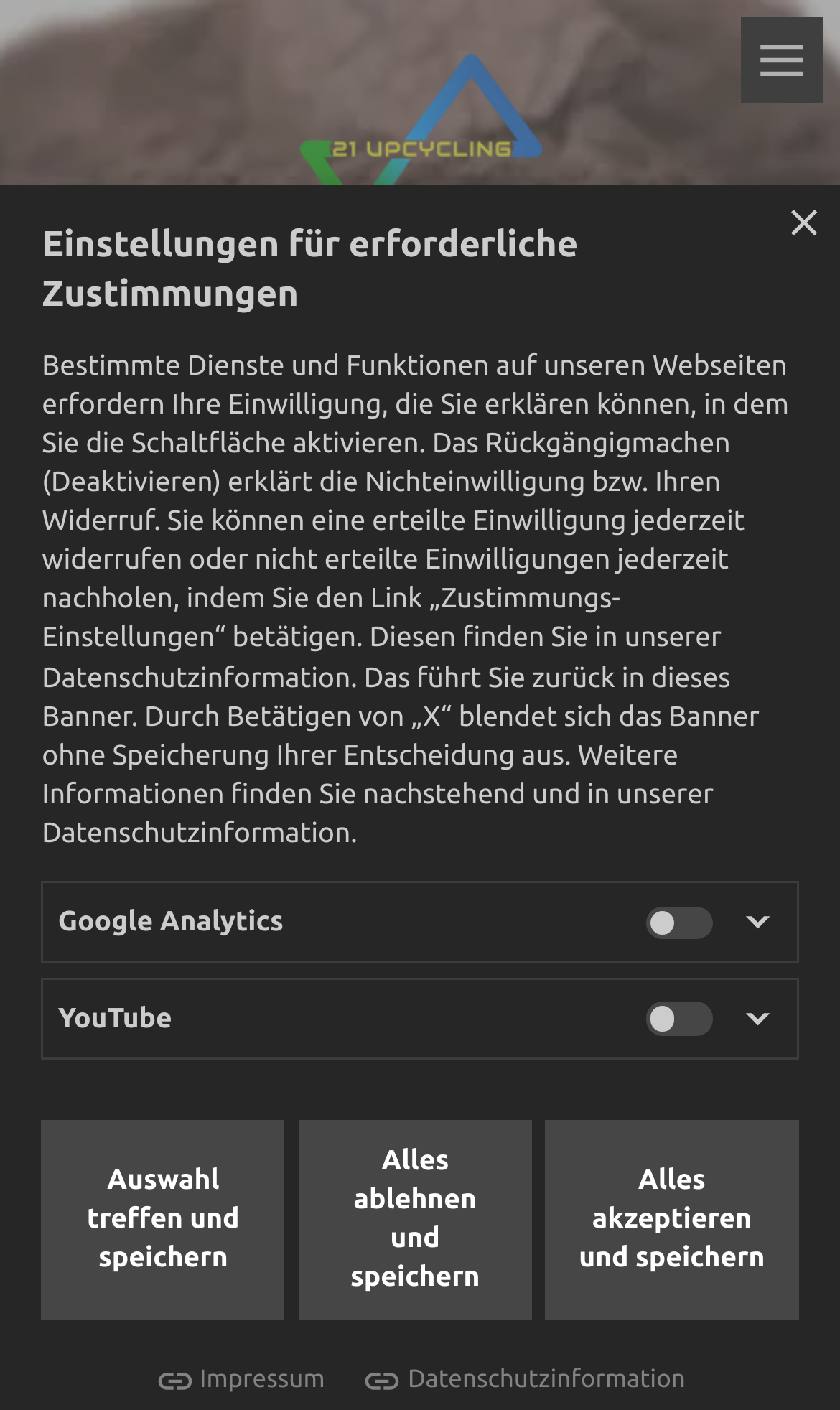Determine the bounding box coordinates for the element that should be clicked to follow this instruction: "Go to SMART SOLUTIONS FOR CO2 STORAGE". The coordinates should be given as four float numbers between 0 and 1, in the format [left, top, right, bottom].

[0.041, 0.228, 0.959, 0.295]